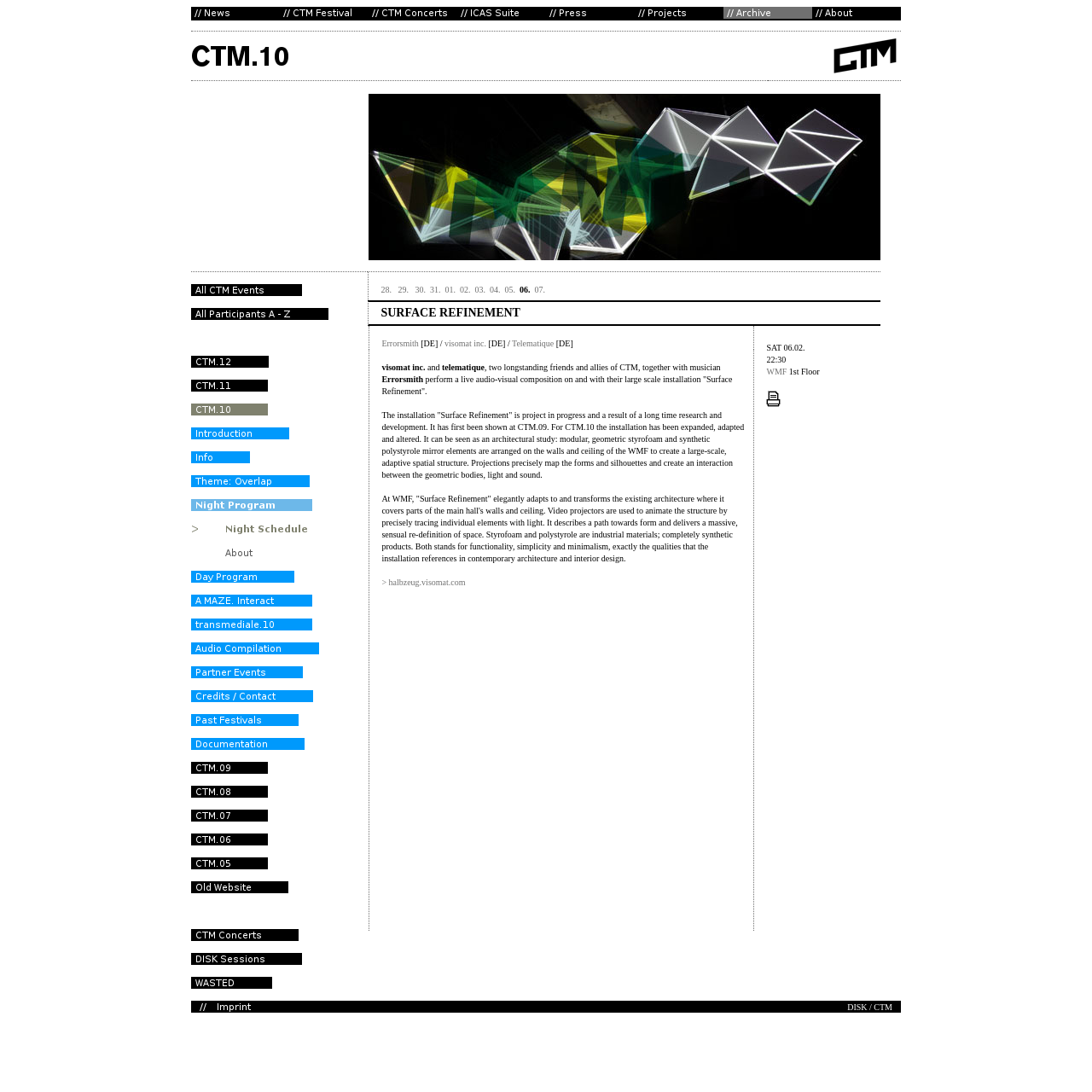What is the date and time of the event?
Look at the image and answer the question using a single word or phrase.

SAT 06.02. 22:30